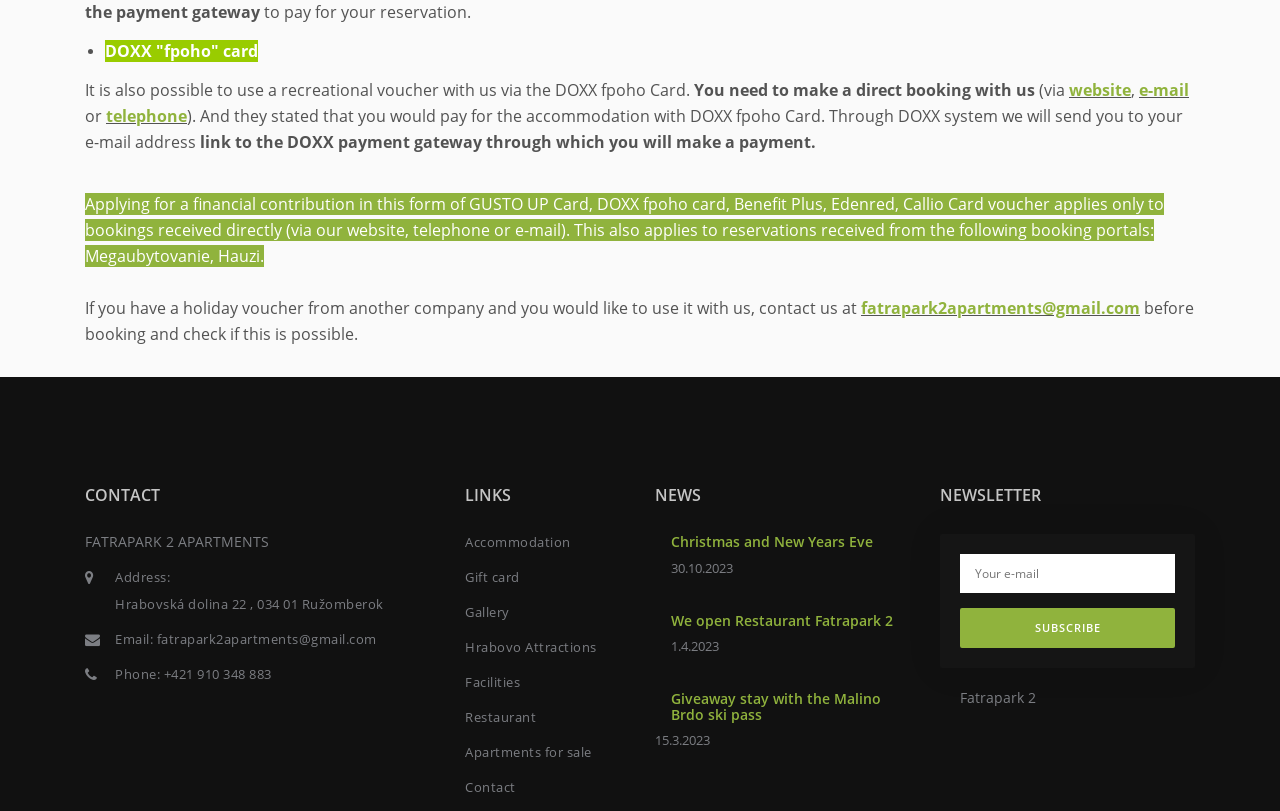Can you determine the bounding box coordinates of the area that needs to be clicked to fulfill the following instruction: "subscribe to the newsletter"?

[0.75, 0.75, 0.918, 0.799]